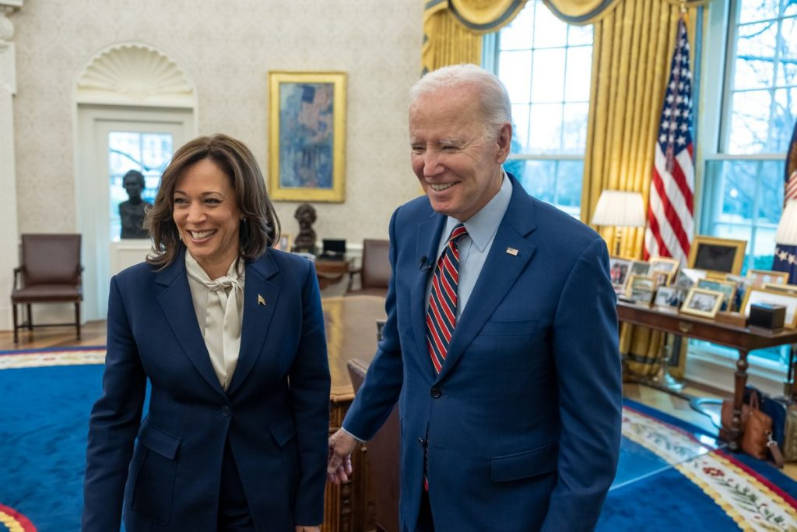Elaborate on all the key elements and details present in the image.

In the Oval Office, Vice President Kamala Harris and President Joe Biden share a warm moment, both appearing cheerful and engaged in conversation. Harris, dressed in a tailored navy suit with a light-colored blouse, smiles broadly as she stands close to Biden, who is wearing a blue suit with a red and white striped tie. The setting is distinctly presidential, featuring the iconic blue carpet adorned with the presidential seal, vibrant golden drapes, and an array of family photos and memorabilia on the desk behind them. The atmosphere conveys a sense of camaraderie and partnership as they interact in this pivotal space of American leadership.